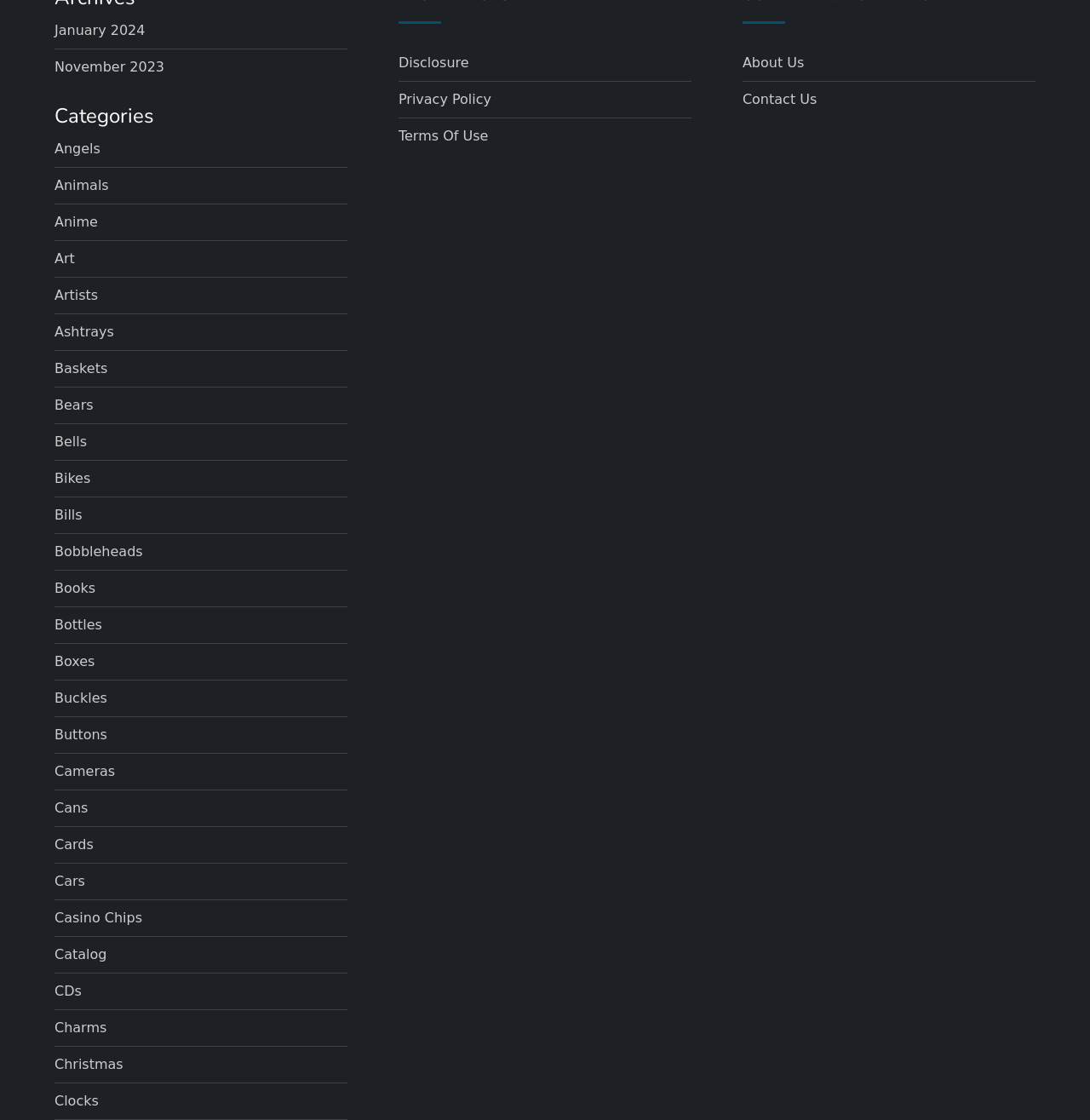Give a concise answer using one word or a phrase to the following question:
Are there any links to months?

Yes